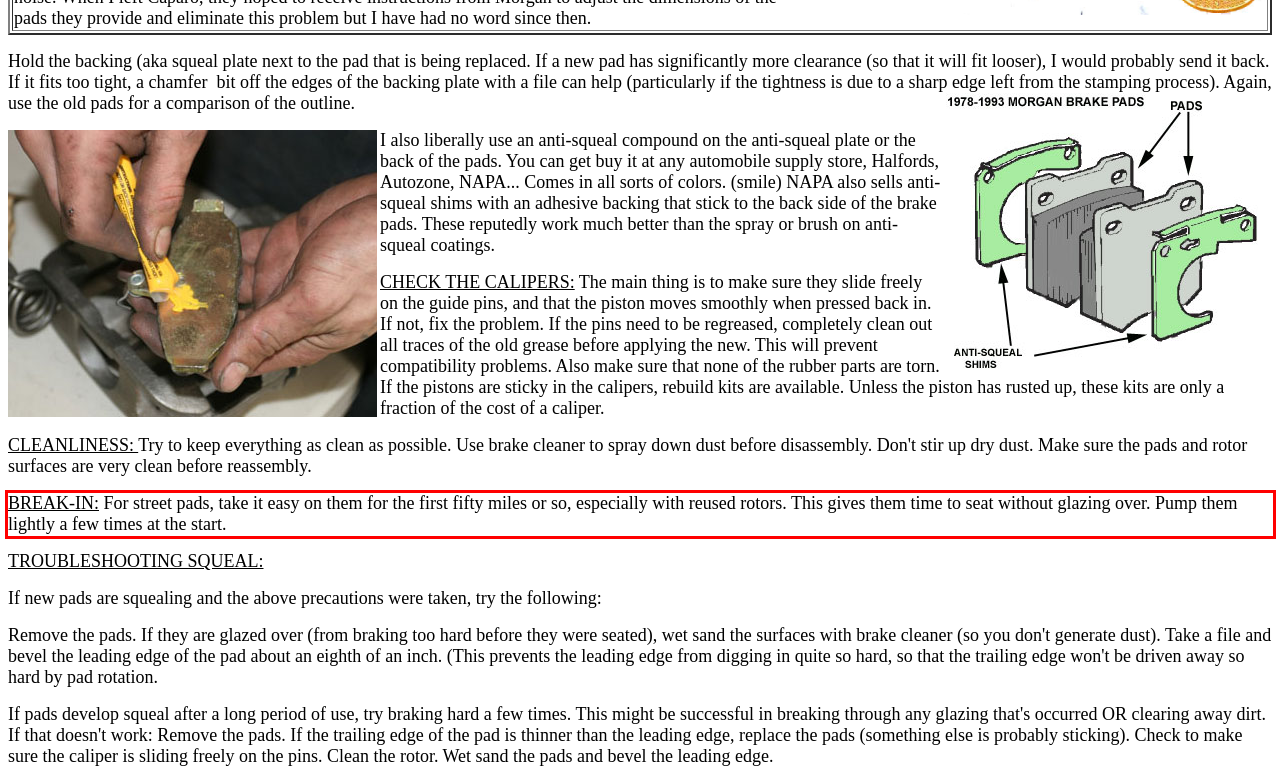Given a webpage screenshot with a red bounding box, perform OCR to read and deliver the text enclosed by the red bounding box.

BREAK-IN: For street pads, take it easy on them for the first fifty miles or so, especially with reused rotors. This gives them time to seat without glazing over. Pump them lightly a few times at the start.